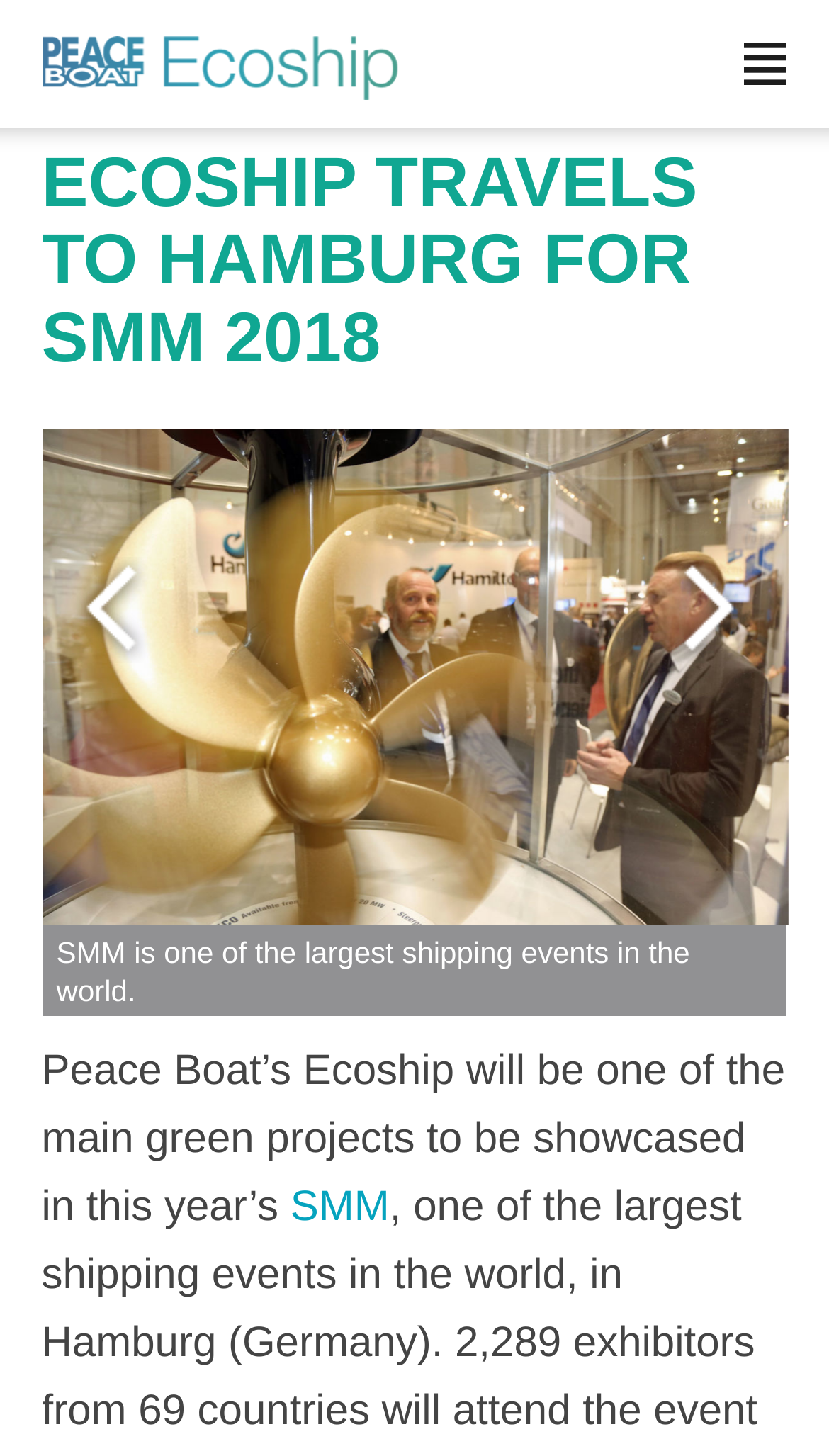Produce an elaborate caption capturing the essence of the webpage.

The webpage is about the Peace Boat Ecoship Project. At the top, there is a "Read more" button. On the top-right corner, there is a link with an image. Below the link, there is a heading that reads "ECOSHIP TRAVELS TO HAMBURG FOR SMM 2018". 

Under the heading, there is another link with a large image that takes up most of the width of the page. Below this image, there are two links, "Previous" and "Next", positioned on the left and right sides of the page, respectively. 

Further down, there is a paragraph of text that describes SMM as one of the largest shipping events in the world. Below this text, there is another paragraph that mentions Peace Boat's Ecoship being showcased at SMM, with a link to "SMM" in the middle of the sentence.